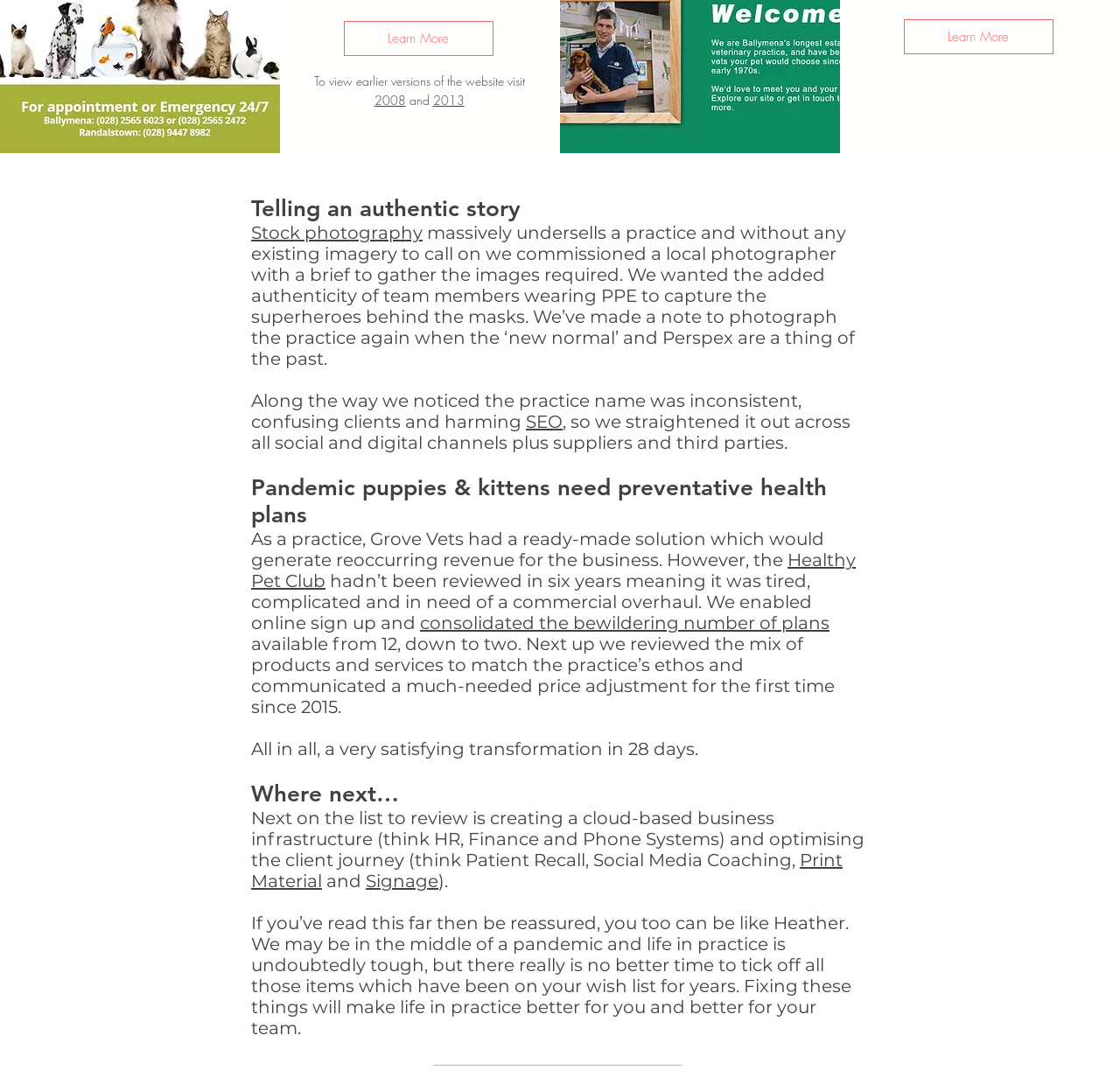Provide the bounding box coordinates of the HTML element described as: "Healthy Pet Club". The bounding box coordinates should be four float numbers between 0 and 1, i.e., [left, top, right, bottom].

[0.224, 0.507, 0.764, 0.546]